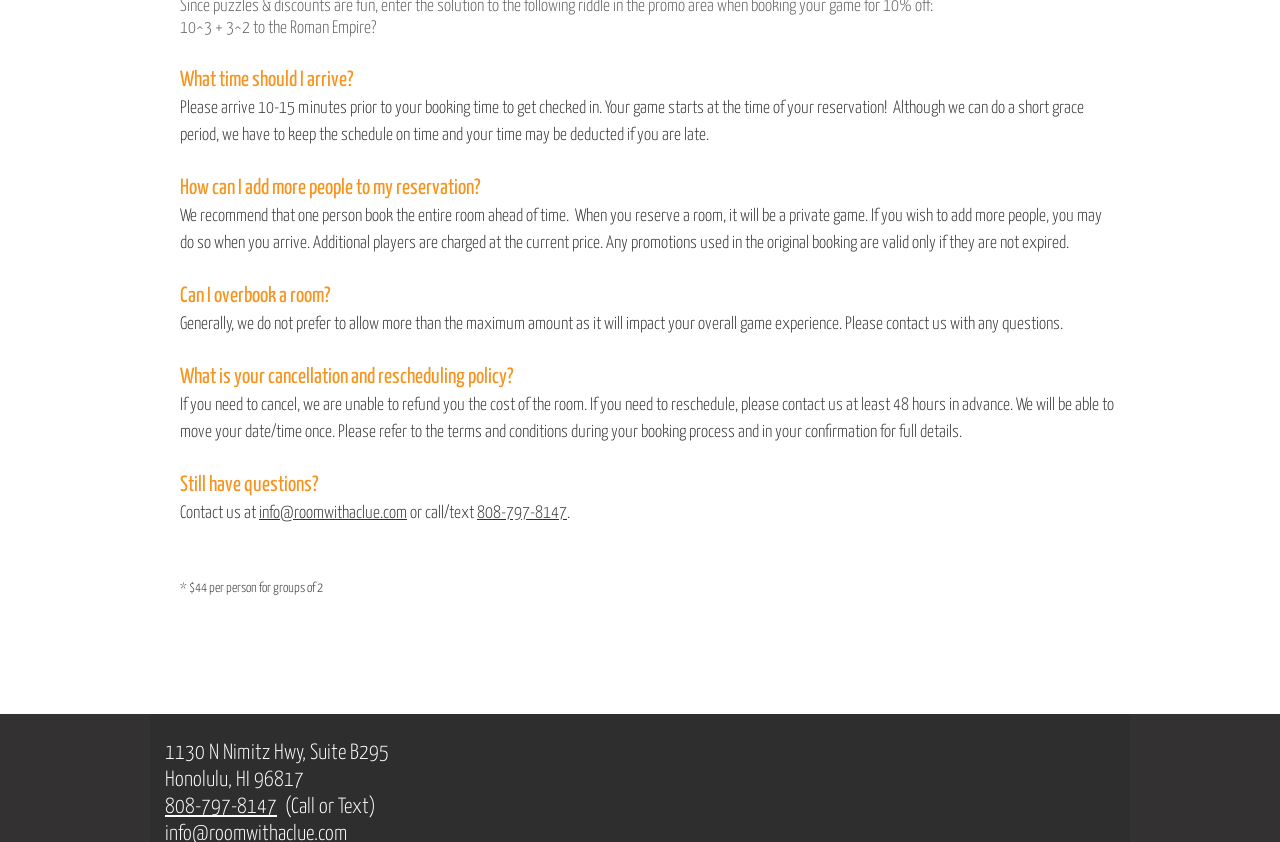Locate the bounding box coordinates of the clickable part needed for the task: "Call or text us".

[0.129, 0.947, 0.216, 0.97]